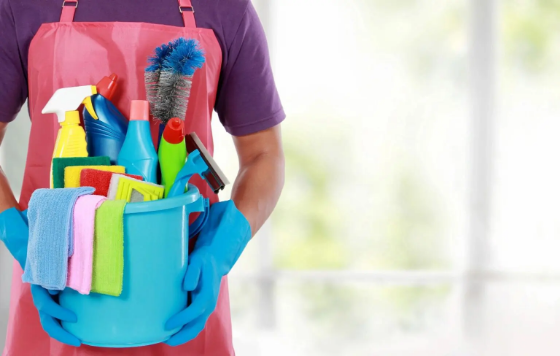Offer a detailed narrative of the image's content.

The image features a person wearing a pink apron and blue gloves, holding a large bucket filled with various cleaning supplies. The bucket is brimming with colorful items such as spray bottles, brushes, and cloths, showcasing an array of tools essential for maintaining cleanliness. This visual reinforces the theme of comprehensive cleaning services provided by Facility Cleaning International, highlighting their commitment to exceptional janitorial and custodial services tailored for commercial spaces. The bright and organized presentation of the cleaning supplies signifies professionalism and readiness to tackle any cleaning task.